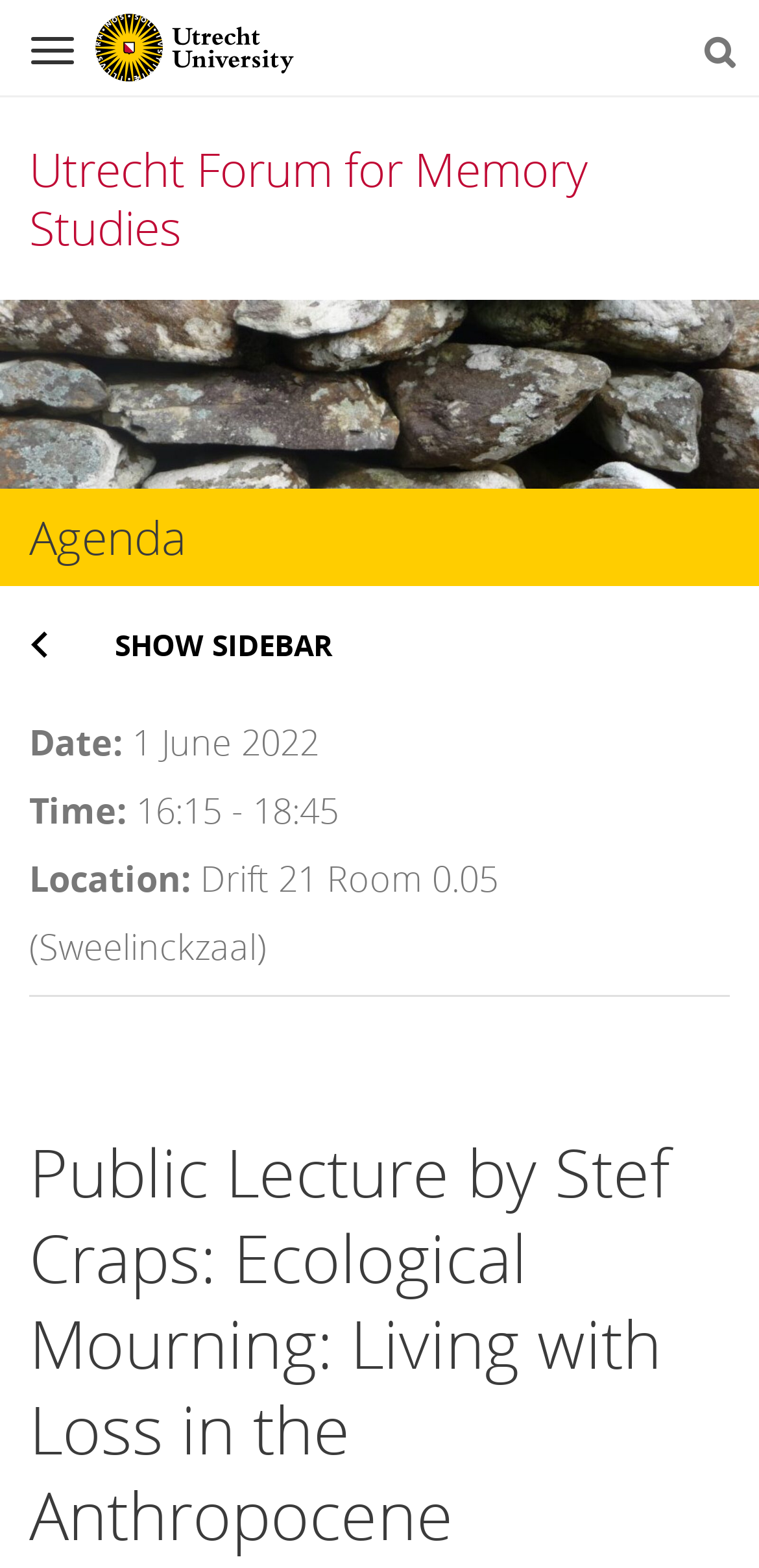What is the name of the forum?
Please answer the question with a single word or phrase, referencing the image.

Utrecht Forum for Memory Studies